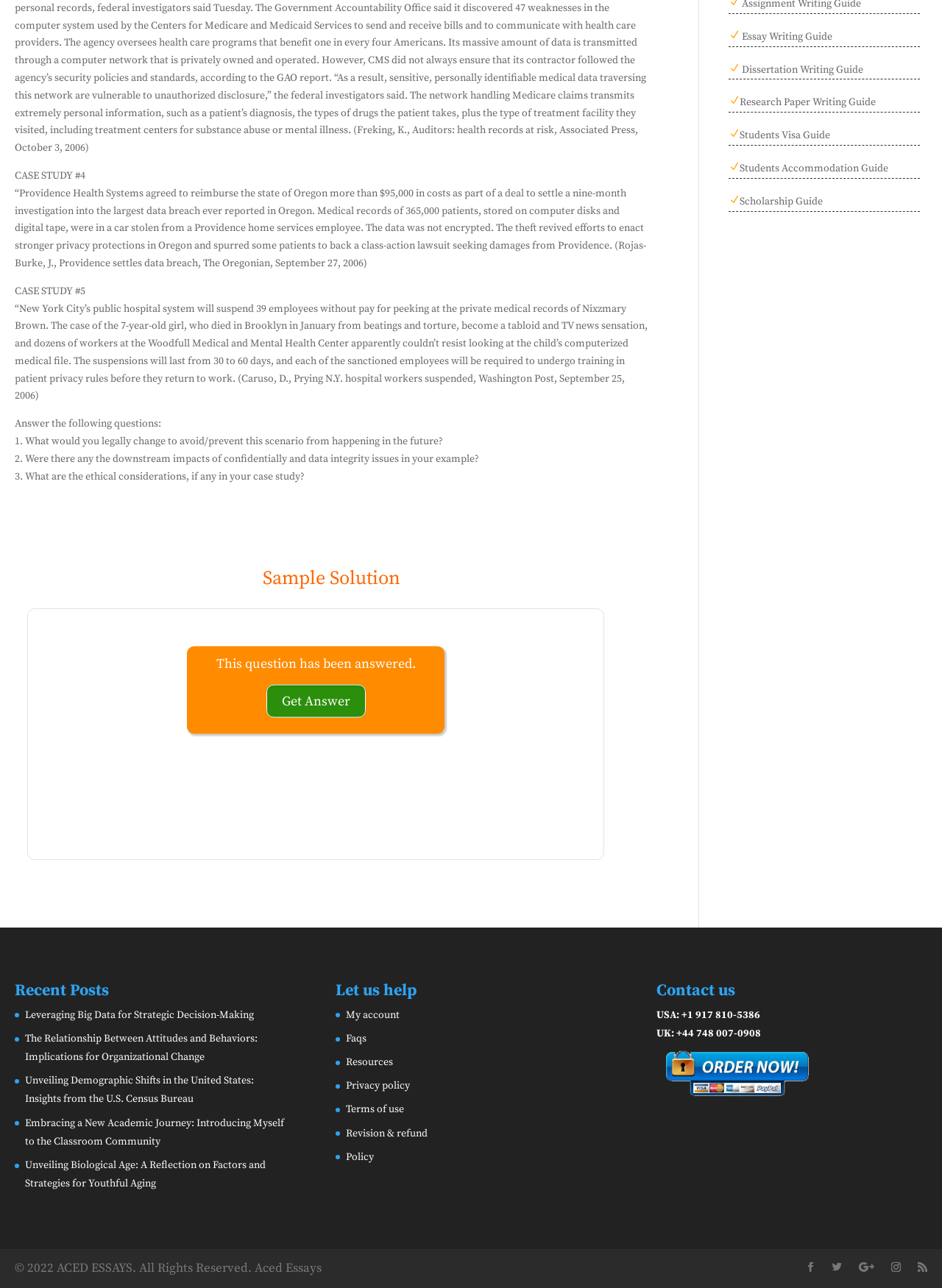Bounding box coordinates are specified in the format (top-left x, top-left y, bottom-right x, bottom-right y). All values are floating point numbers bounded between 0 and 1. Please provide the bounding box coordinate of the region this sentence describes: Take a Tour

None